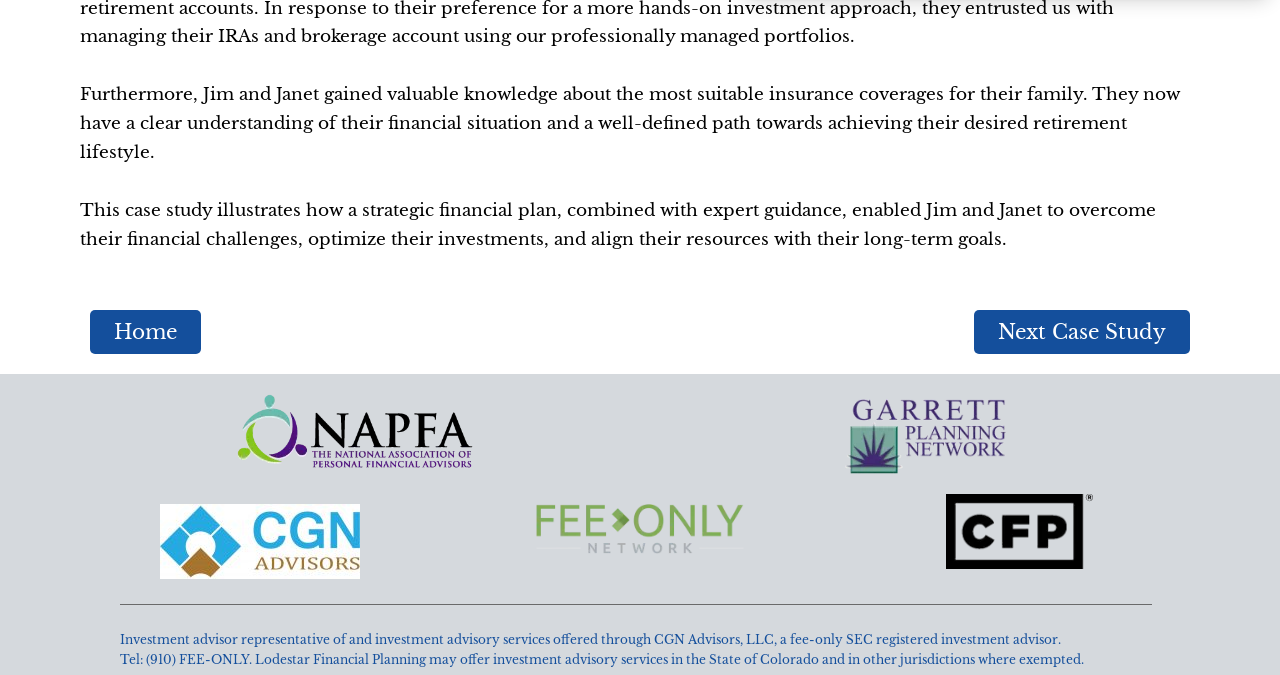Provide a one-word or short-phrase response to the question:
How many logos are displayed at the bottom of the page?

5